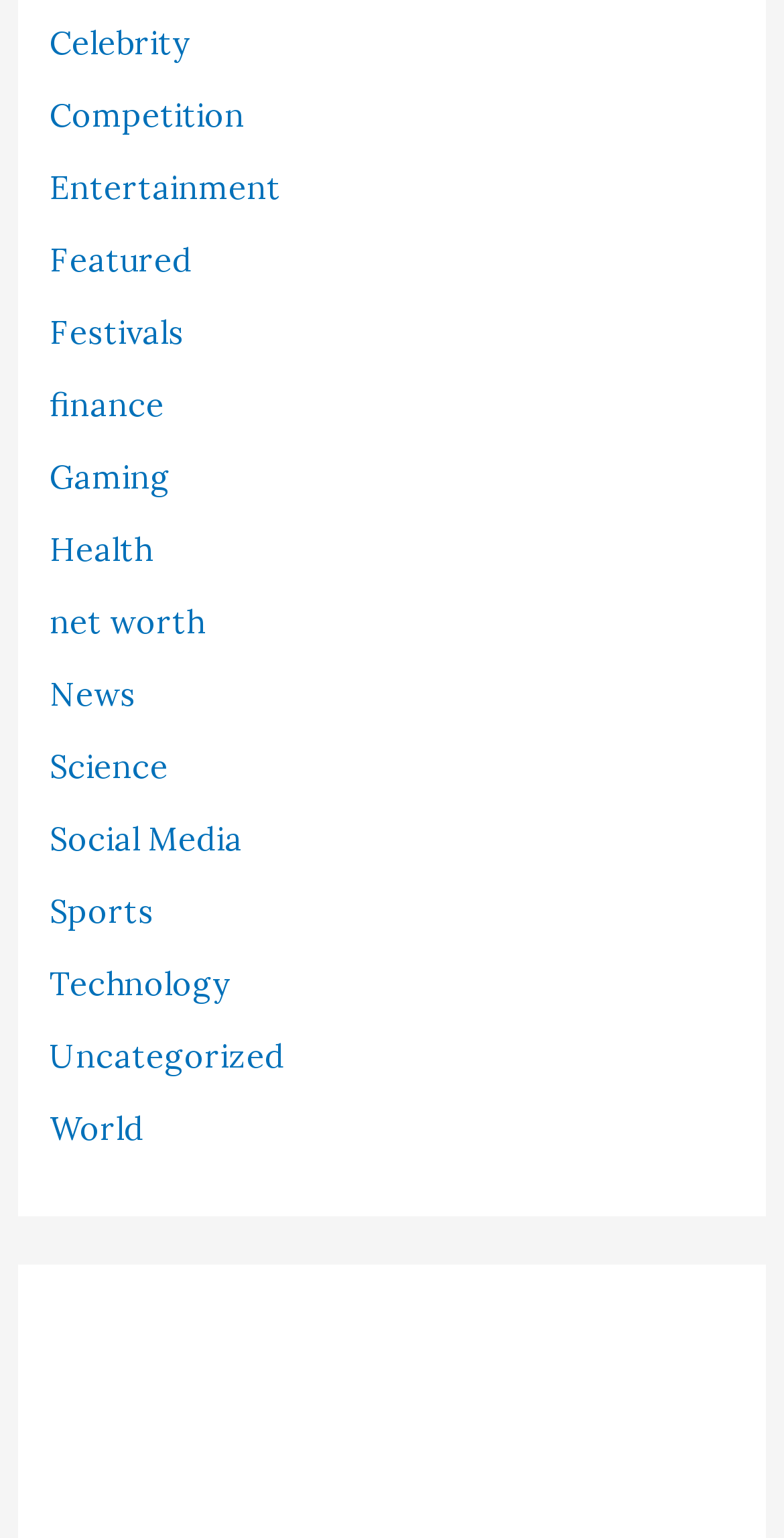Identify the bounding box coordinates of the specific part of the webpage to click to complete this instruction: "Click on Celebrity".

[0.063, 0.015, 0.24, 0.041]